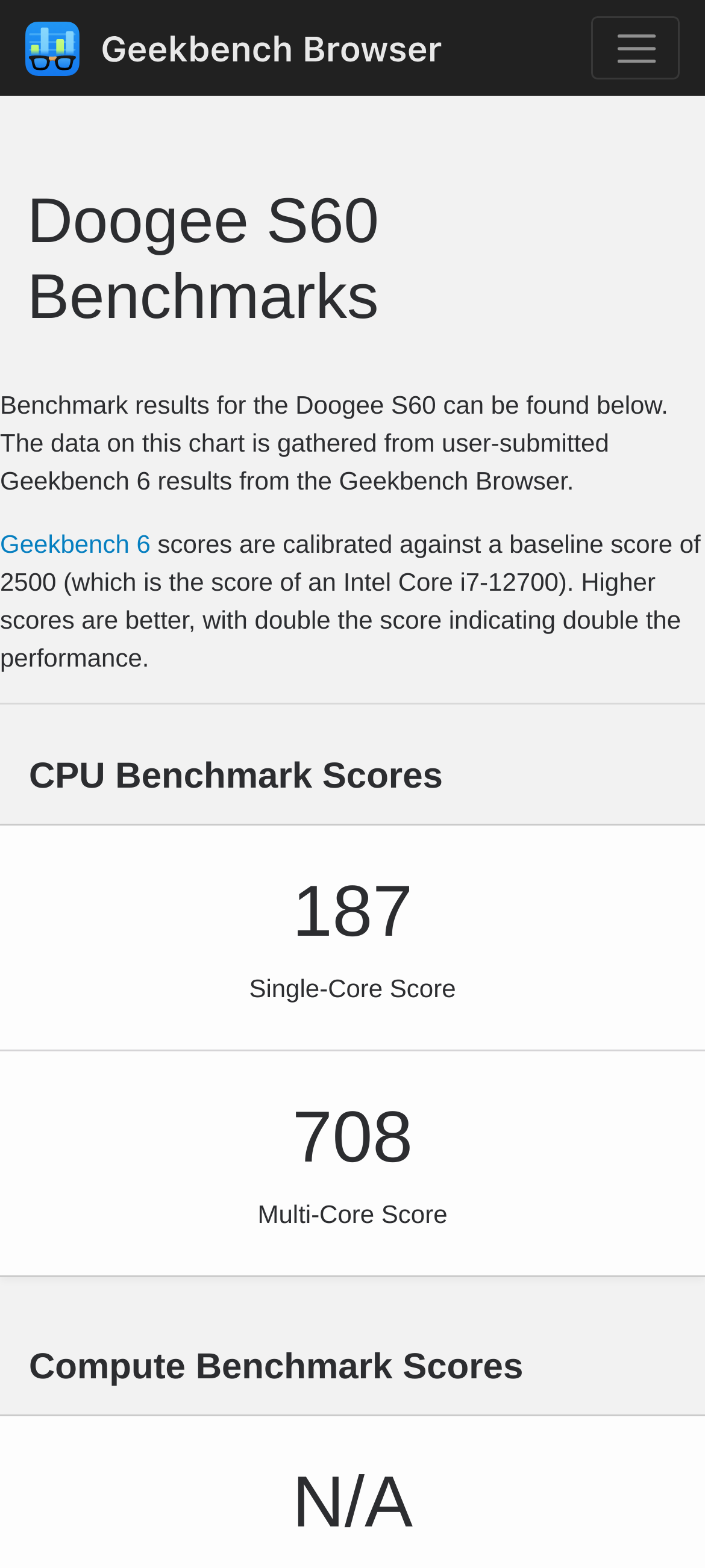What is the compute benchmark score of Doogee S60?
Based on the image content, provide your answer in one word or a short phrase.

N/A